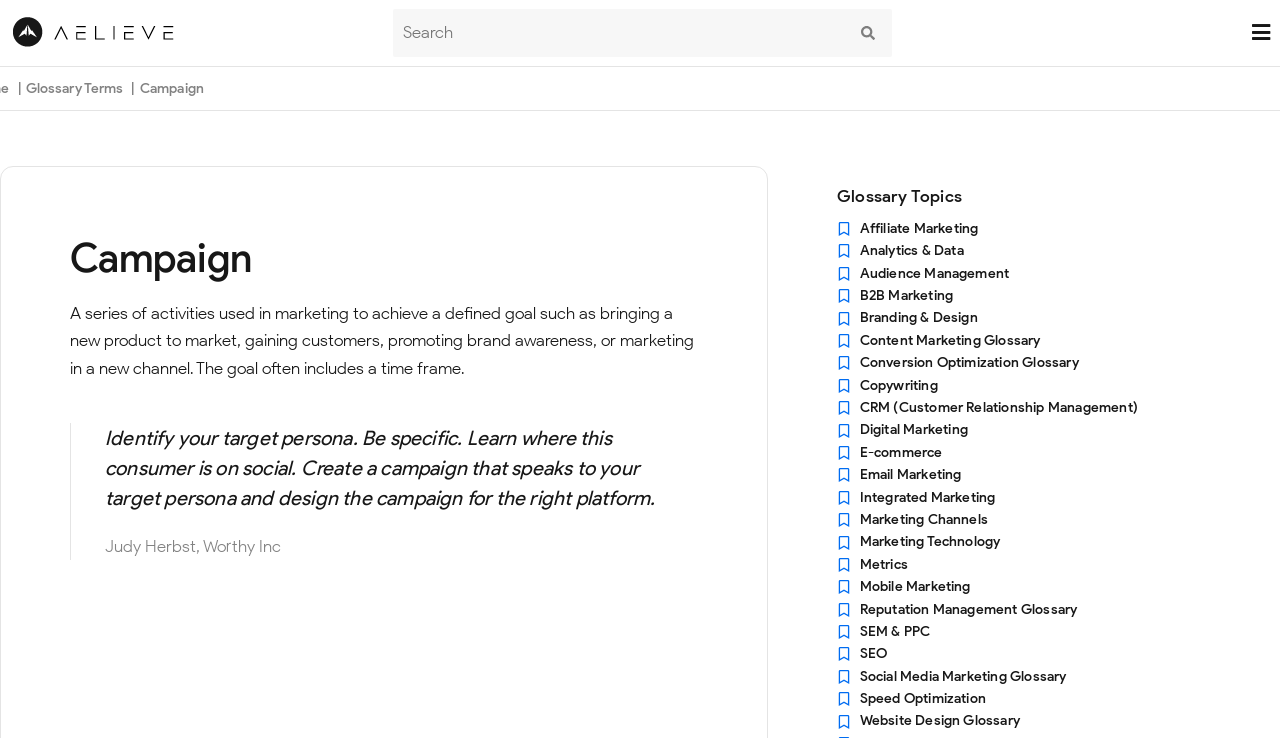Identify the bounding box coordinates for the UI element described as follows: parent_node: Email Marketing. Use the format (top-left x, top-left y, bottom-right x, bottom-right y) and ensure all values are floating point numbers between 0 and 1.

[0.654, 0.629, 0.905, 0.659]